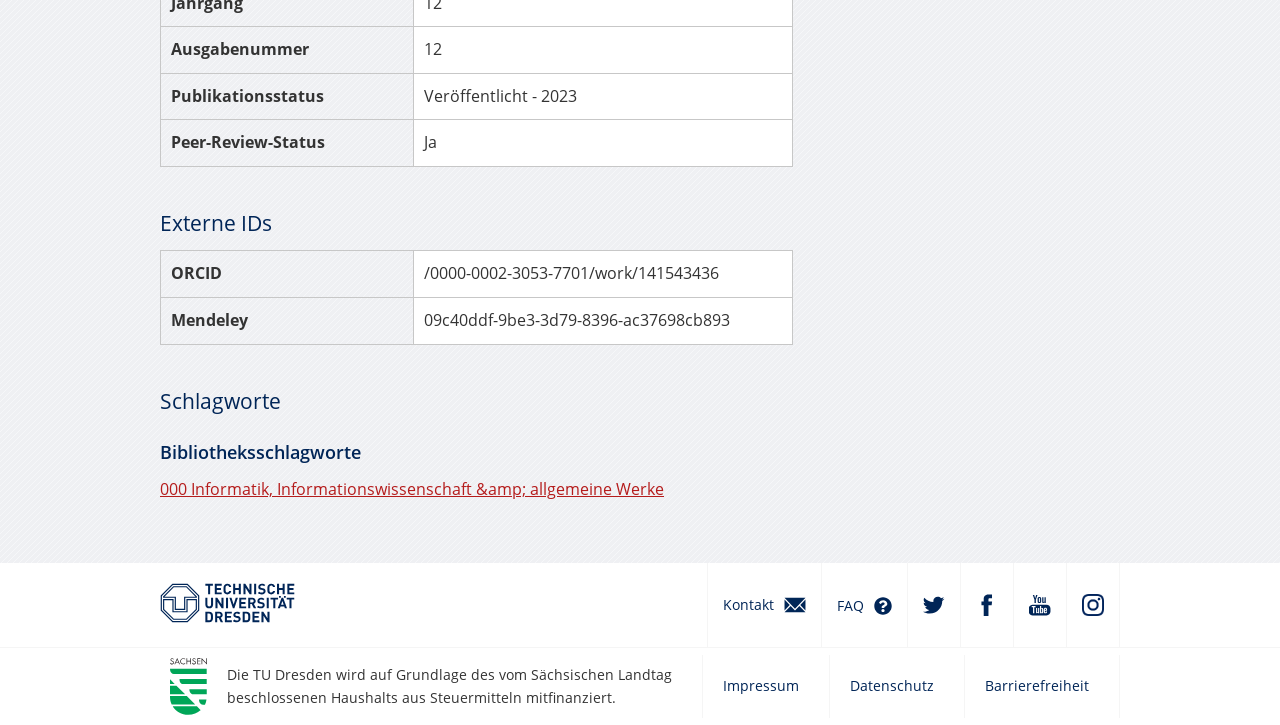Please locate the bounding box coordinates for the element that should be clicked to achieve the following instruction: "Follow the link to Mendeley". Ensure the coordinates are given as four float numbers between 0 and 1, i.e., [left, top, right, bottom].

[0.125, 0.41, 0.619, 0.475]